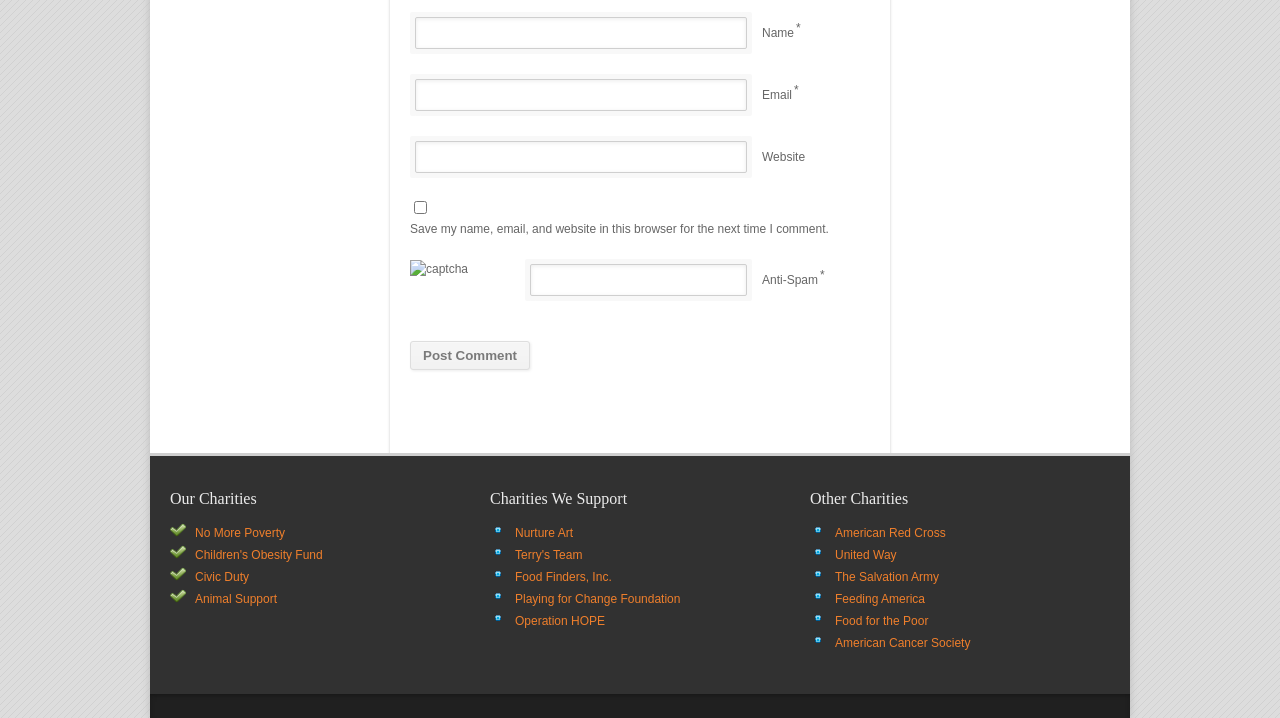Please locate the bounding box coordinates of the element that should be clicked to achieve the given instruction: "Fill in the captcha".

[0.414, 0.367, 0.584, 0.412]